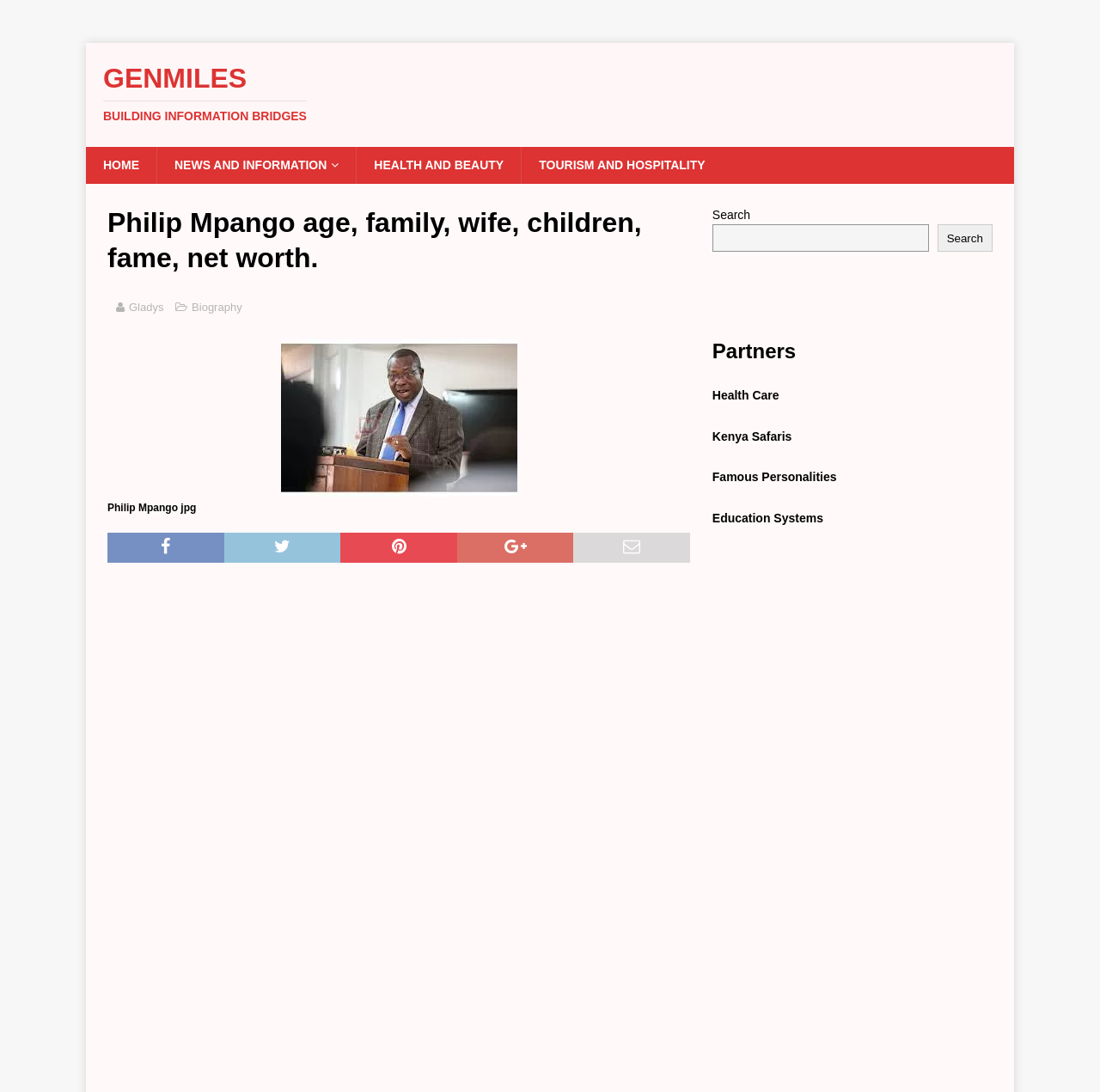Identify the bounding box coordinates of the clickable section necessary to follow the following instruction: "Click on the GENMILES link". The coordinates should be presented as four float numbers from 0 to 1, i.e., [left, top, right, bottom].

[0.094, 0.059, 0.33, 0.113]